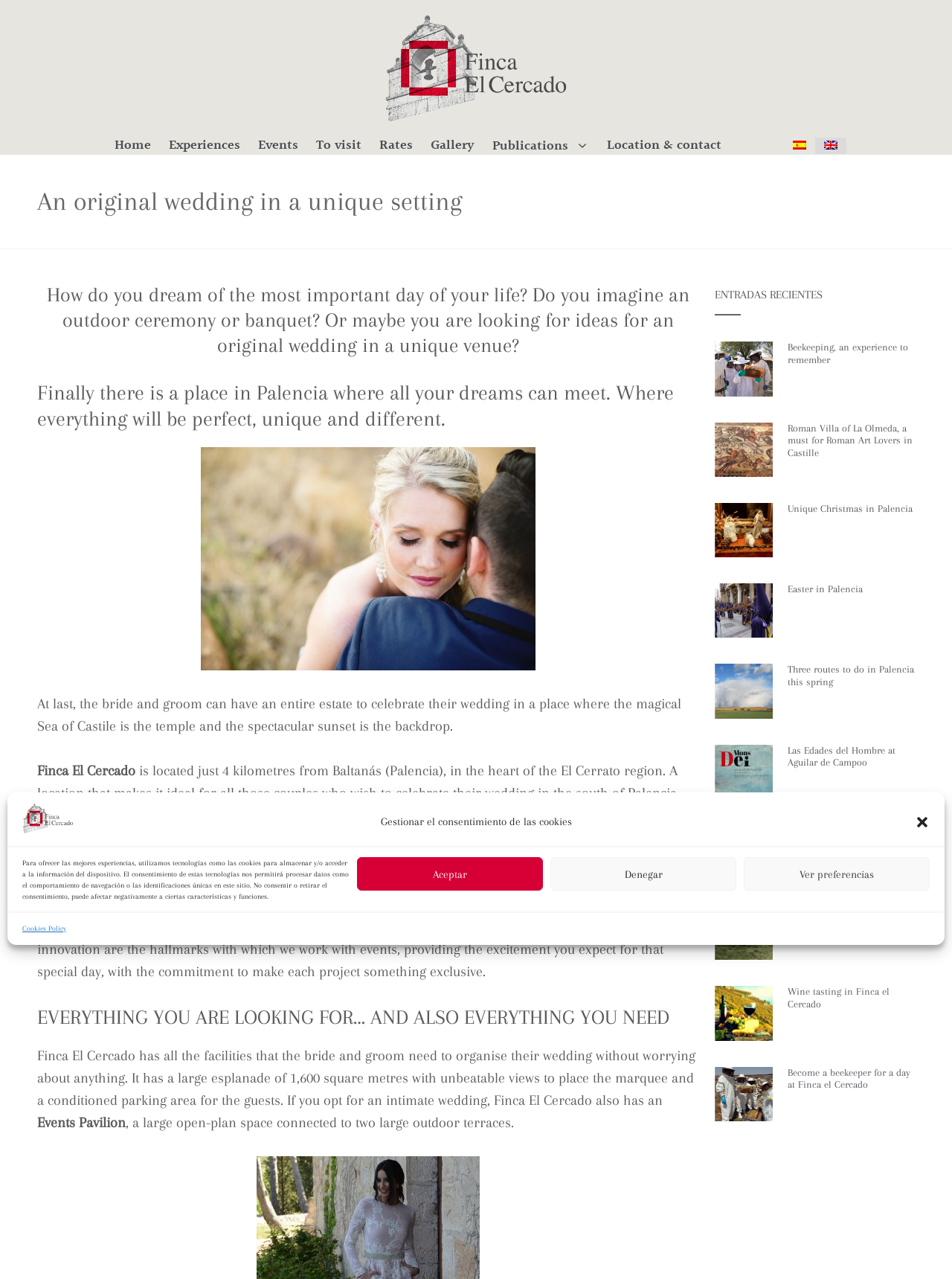Identify the bounding box coordinates for the region of the element that should be clicked to carry out the instruction: "Explore the 'Events' section". The bounding box coordinates should be four float numbers between 0 and 1, i.e., [left, top, right, bottom].

[0.262, 0.108, 0.323, 0.121]